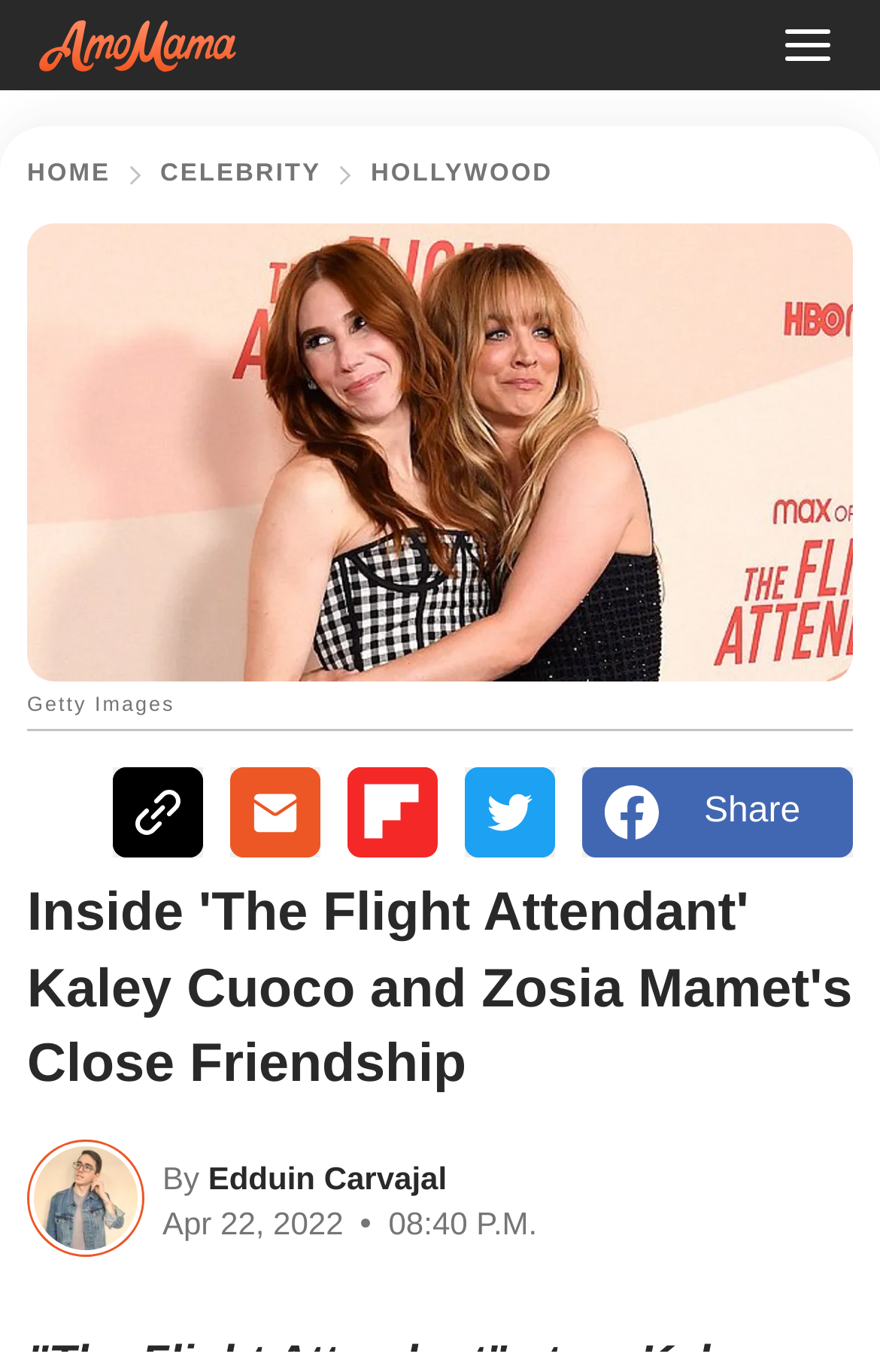What is the author of the article?
Answer briefly with a single word or phrase based on the image.

Edduin Carvajal